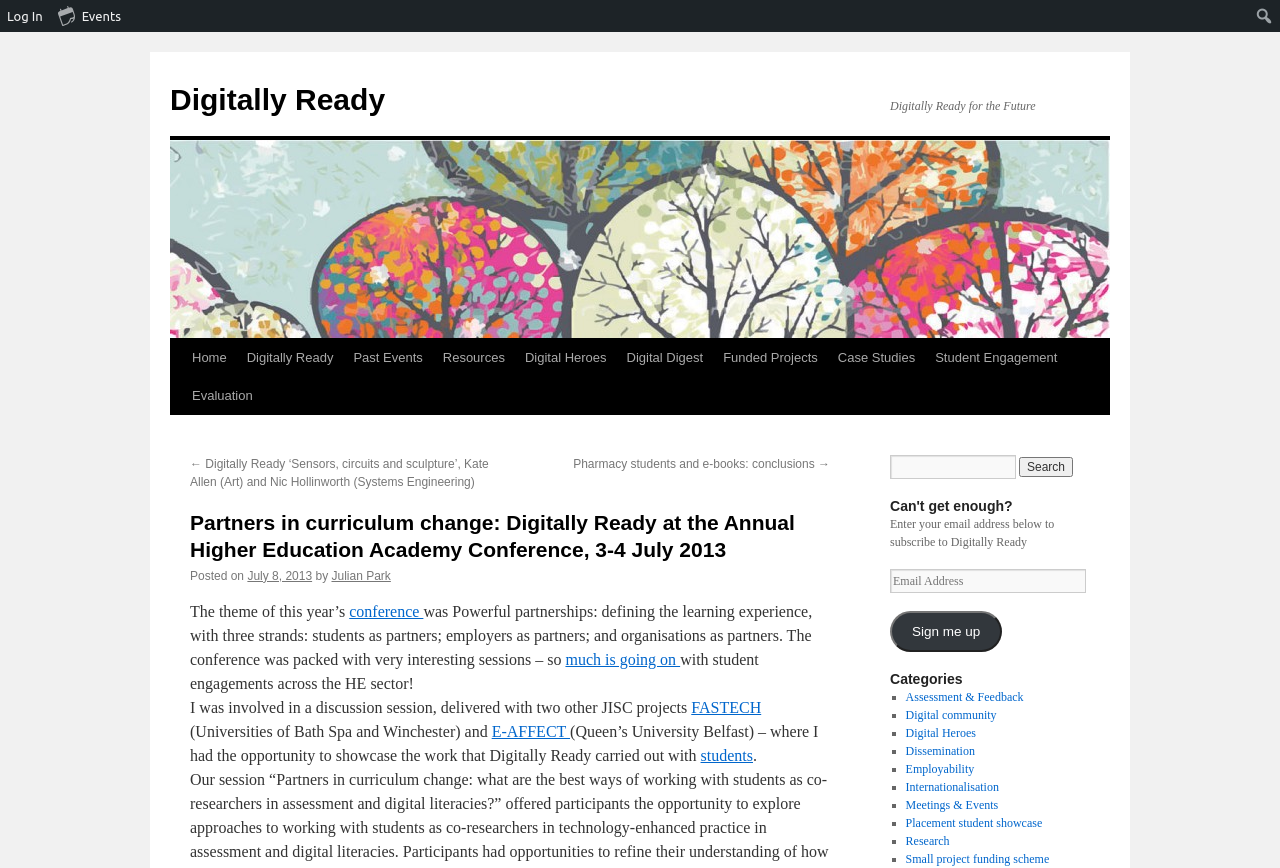What is the purpose of the 'Search' textbox?
Examine the image closely and answer the question with as much detail as possible.

I inferred the purpose of the 'Search' textbox by its label and the presence of a 'Search' button next to it, which suggests that users can enter keywords to search the website.